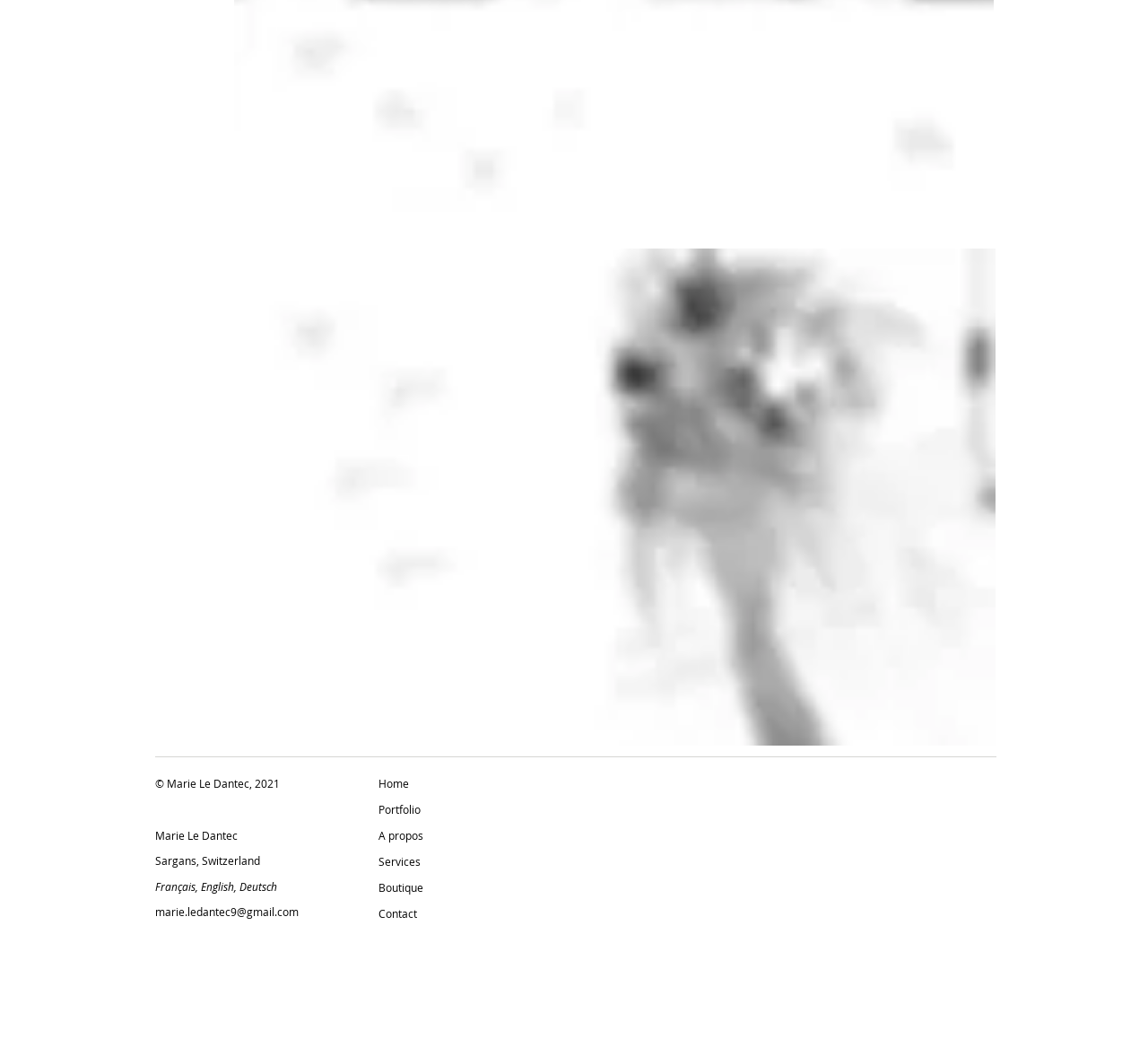Please specify the bounding box coordinates of the region to click in order to perform the following instruction: "go to home page".

[0.33, 0.742, 0.451, 0.767]